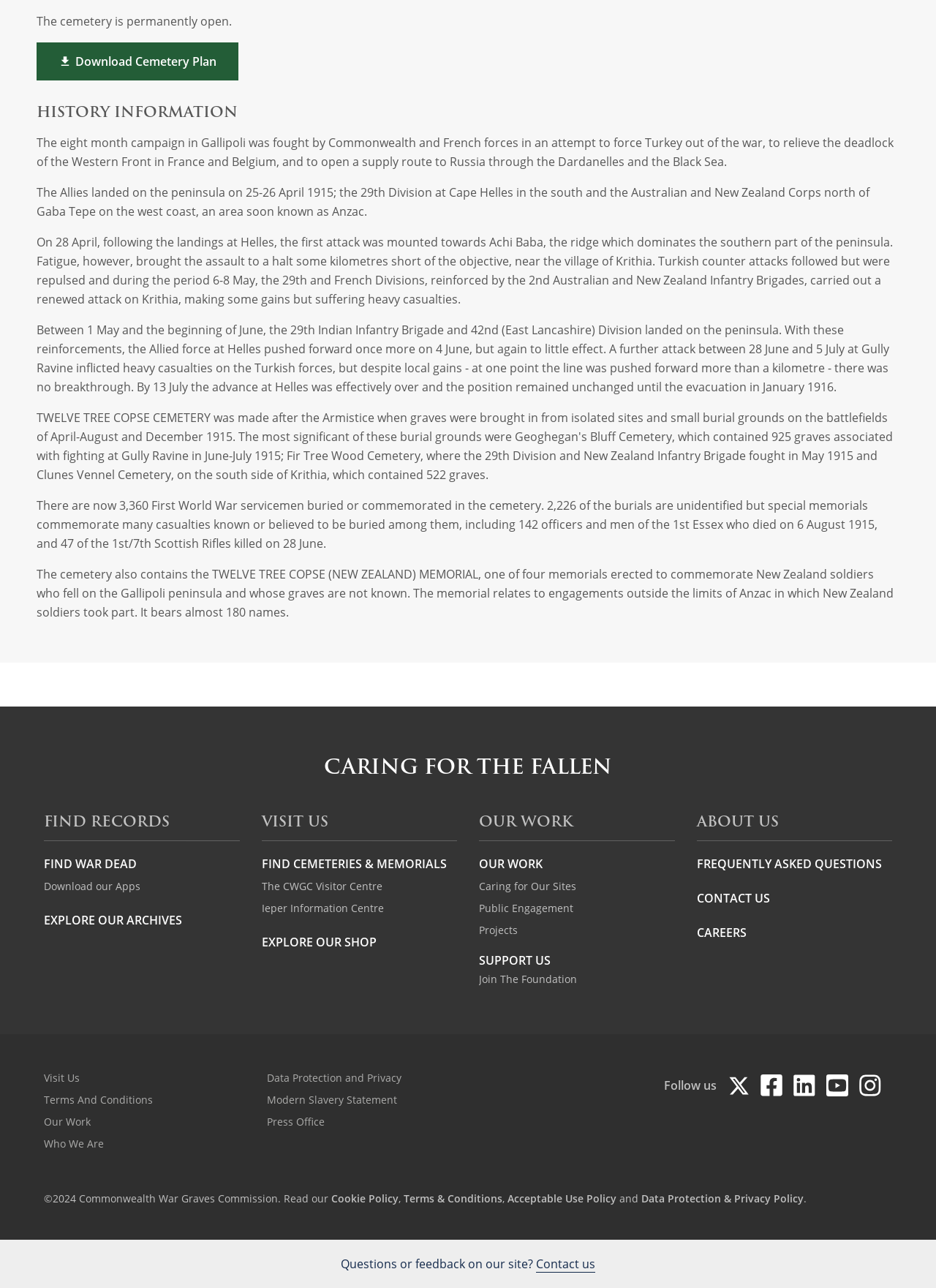Identify the bounding box coordinates of the clickable section necessary to follow the following instruction: "Download Cemetery Plan". The coordinates should be presented as four float numbers from 0 to 1, i.e., [left, top, right, bottom].

[0.039, 0.033, 0.255, 0.062]